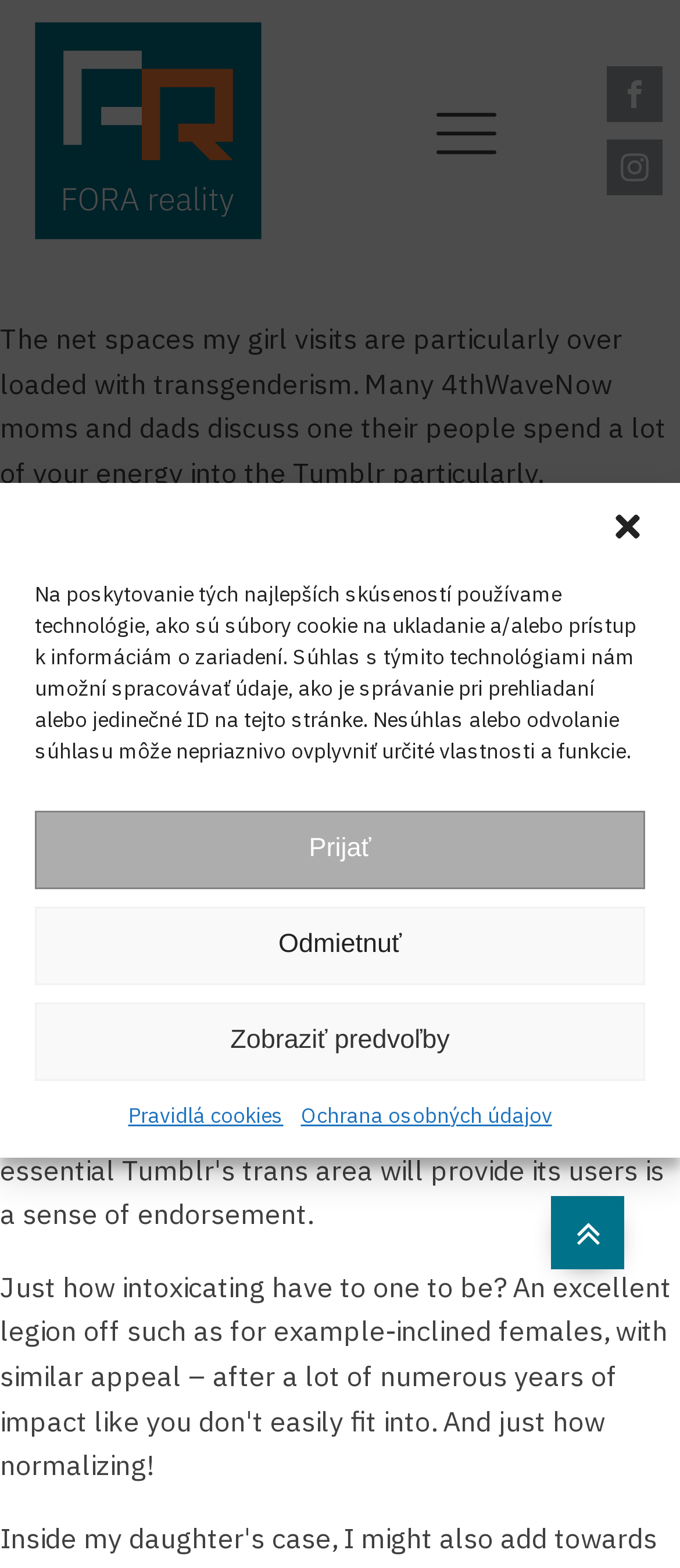Show the bounding box coordinates of the element that should be clicked to complete the task: "Click the close dialog button".

[0.897, 0.324, 0.949, 0.347]